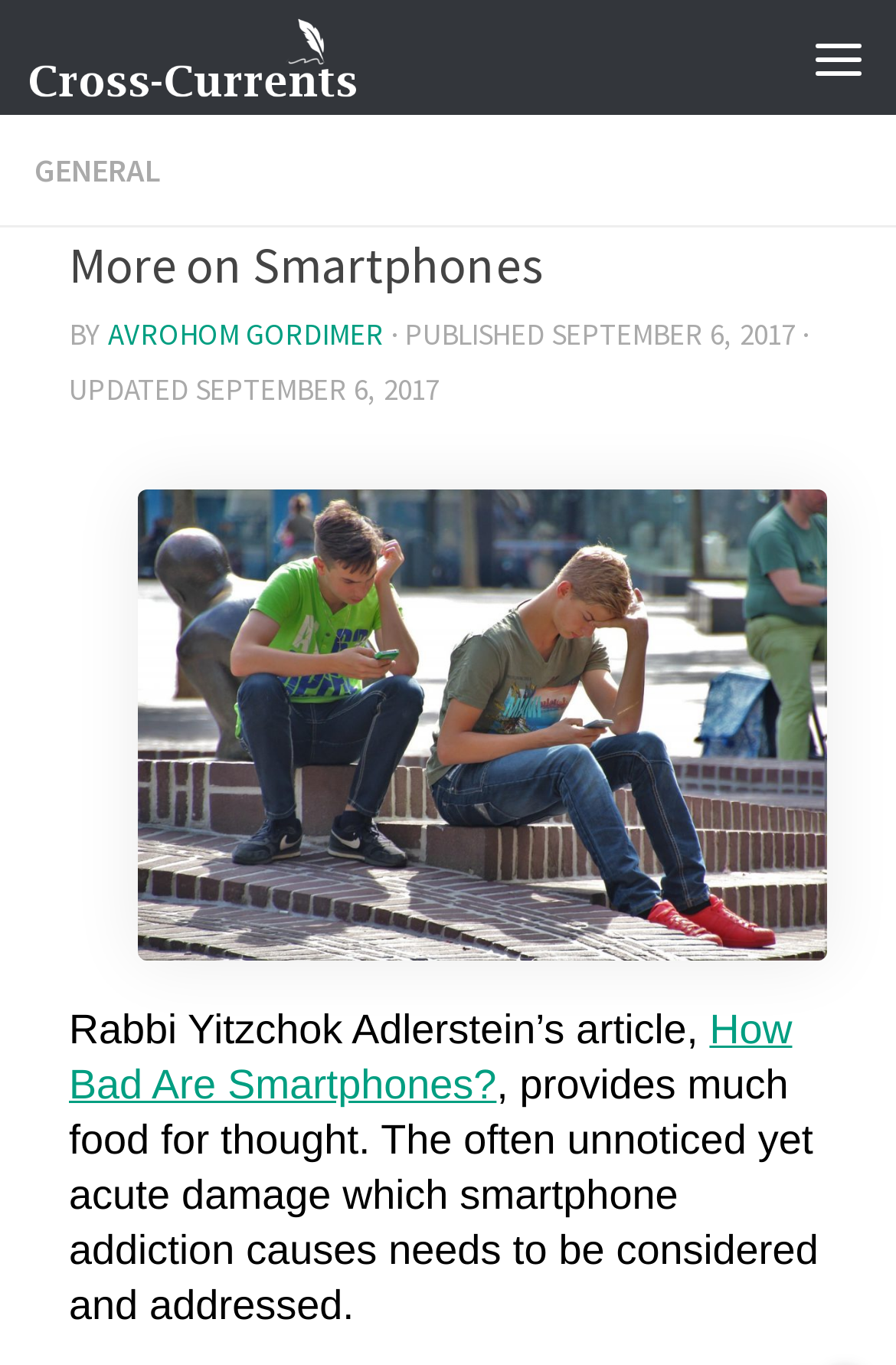Extract the main title from the webpage and generate its text.

More on Smartphones